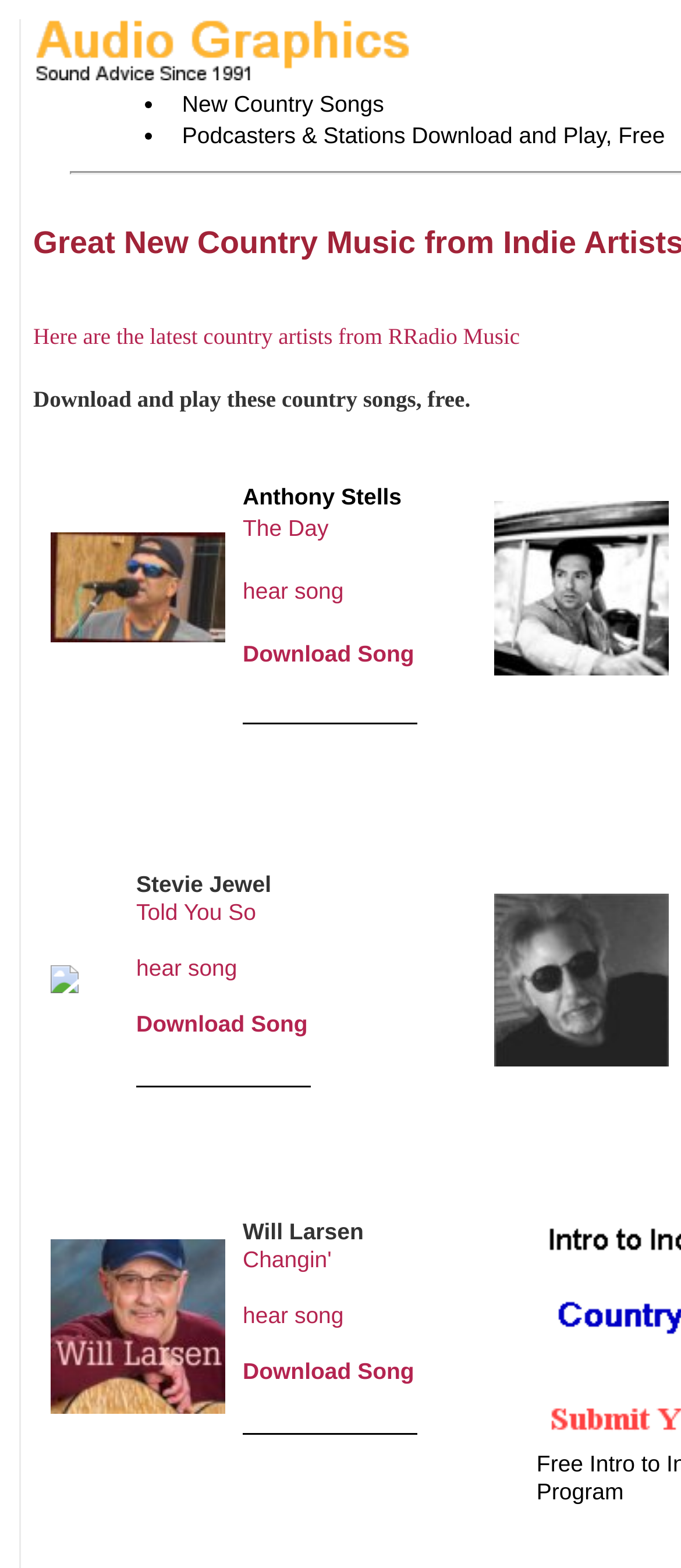Kindly respond to the following question with a single word or a brief phrase: 
How many images are there on the webpage?

10